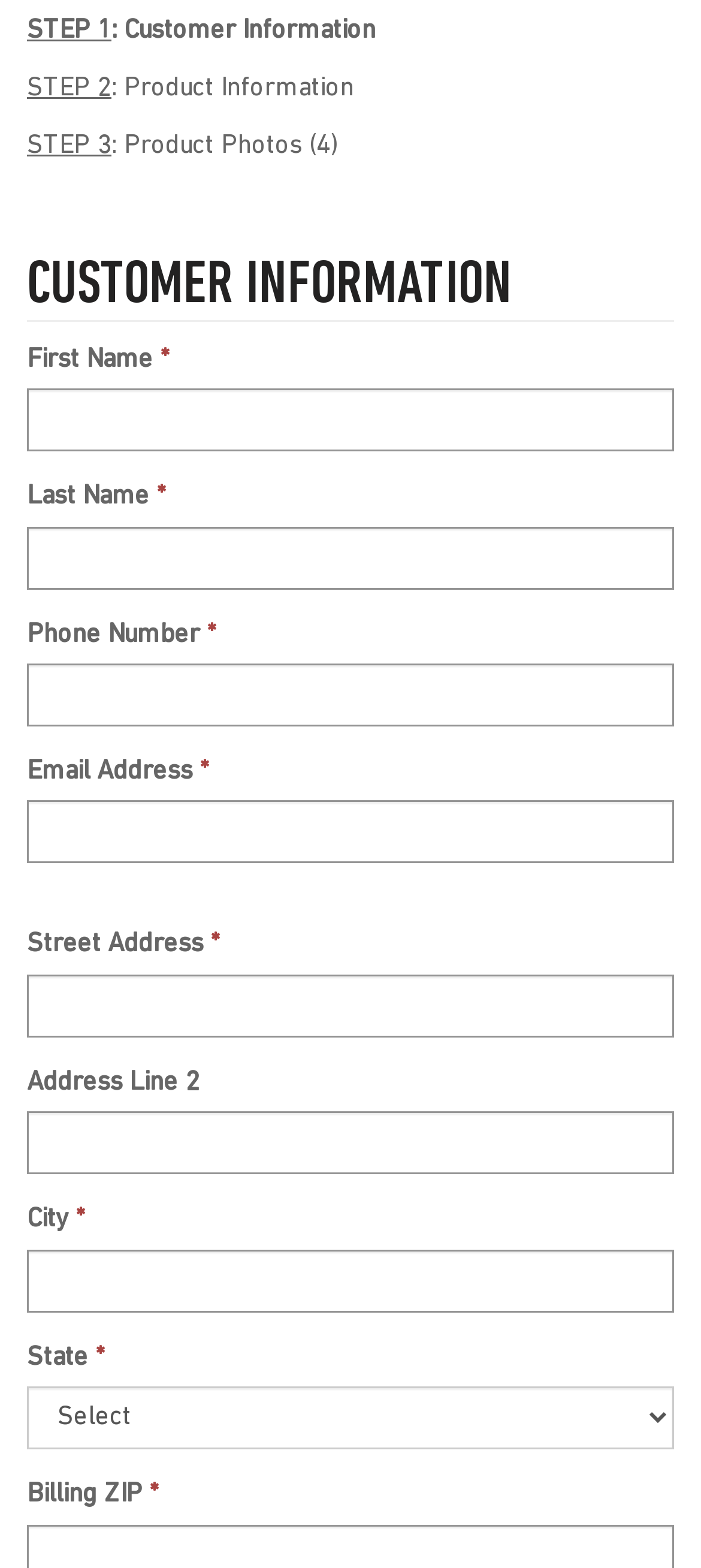Could you provide the bounding box coordinates for the portion of the screen to click to complete this instruction: "Enter email address"?

[0.038, 0.511, 0.962, 0.551]